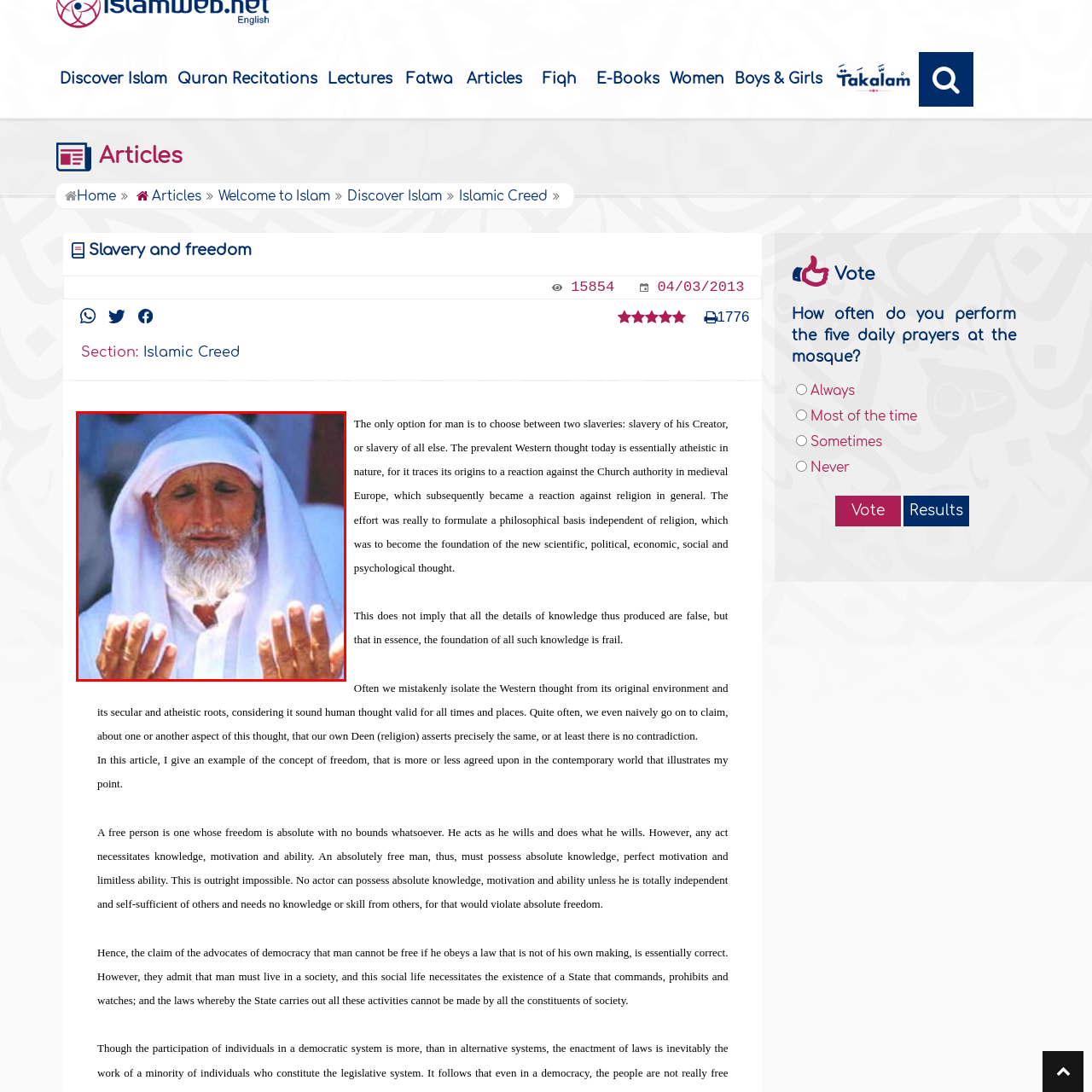Are the man's hands raised in prayer?
Review the image inside the red bounding box and give a detailed answer.

The image description mentions that the man's hands are raised slightly, palms open, in a gesture that conveys devotion and humility, suggesting that he is engaged in prayer or supplication.